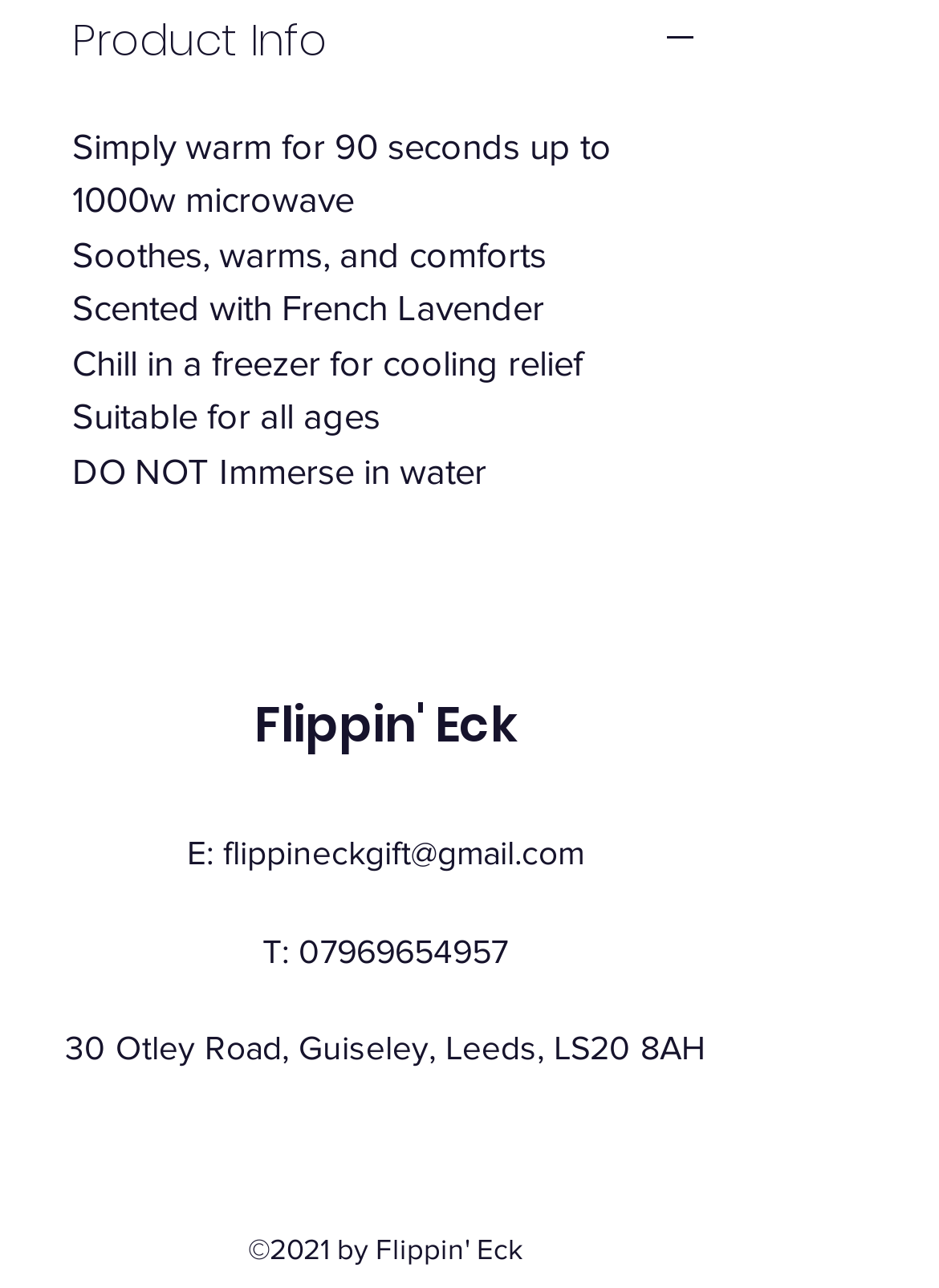What is the product scented with?
Carefully examine the image and provide a detailed answer to the question.

The text 'Scented with French Lavender' explicitly states that the product has a French Lavender scent.